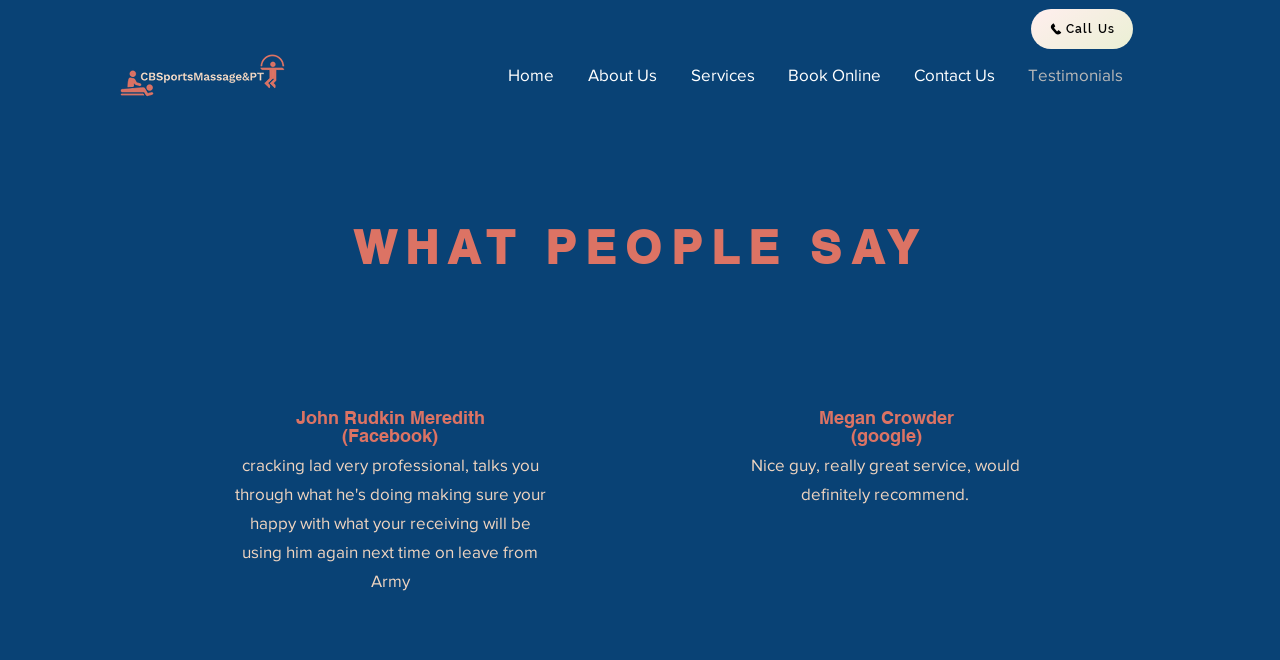Based on the provided description, "Book Online", find the bounding box of the corresponding UI element in the screenshot.

[0.602, 0.083, 0.7, 0.142]